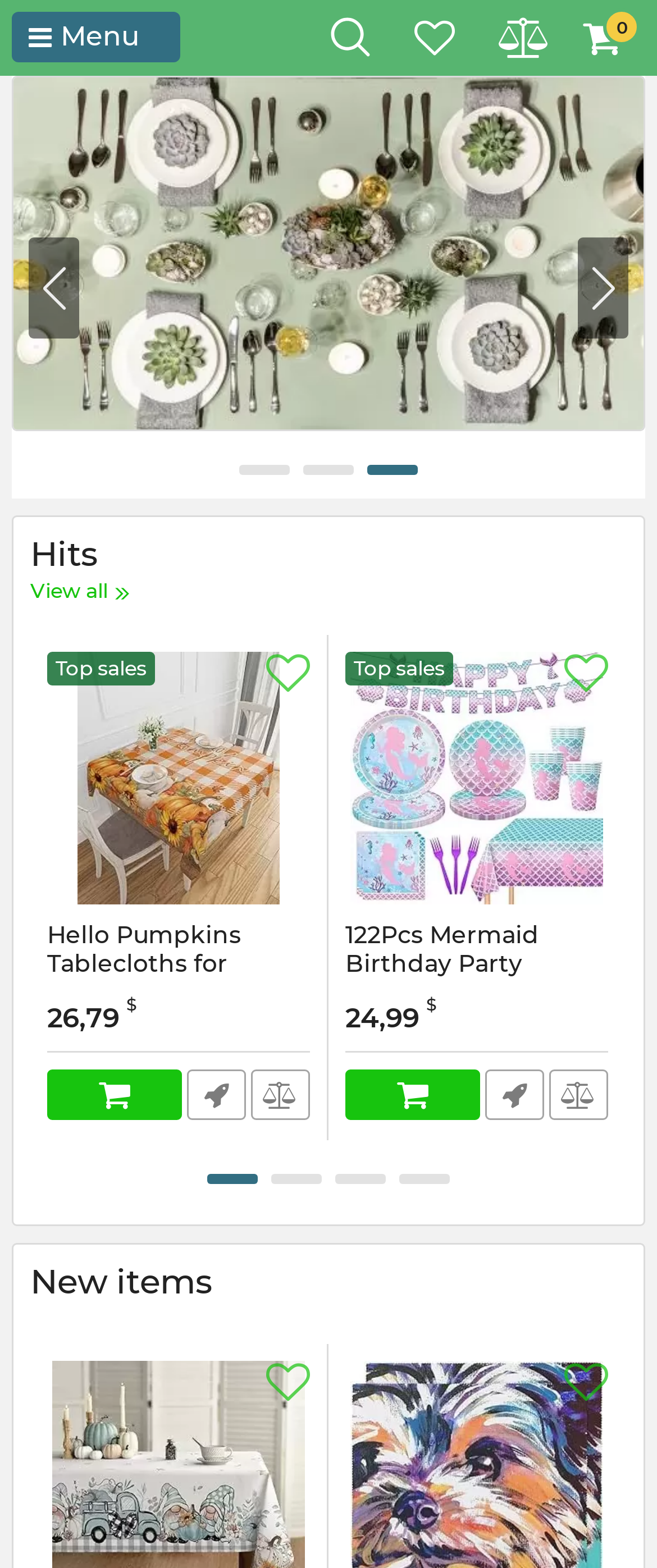What is the category of the '122Pcs Mermaid Birthday Party Supplies' product?
Give a detailed response to the question by analyzing the screenshot.

By analyzing the product name '122Pcs Mermaid Birthday Party Supplies', I understand that it is related to party supplies, likely for a mermaid-themed birthday party.